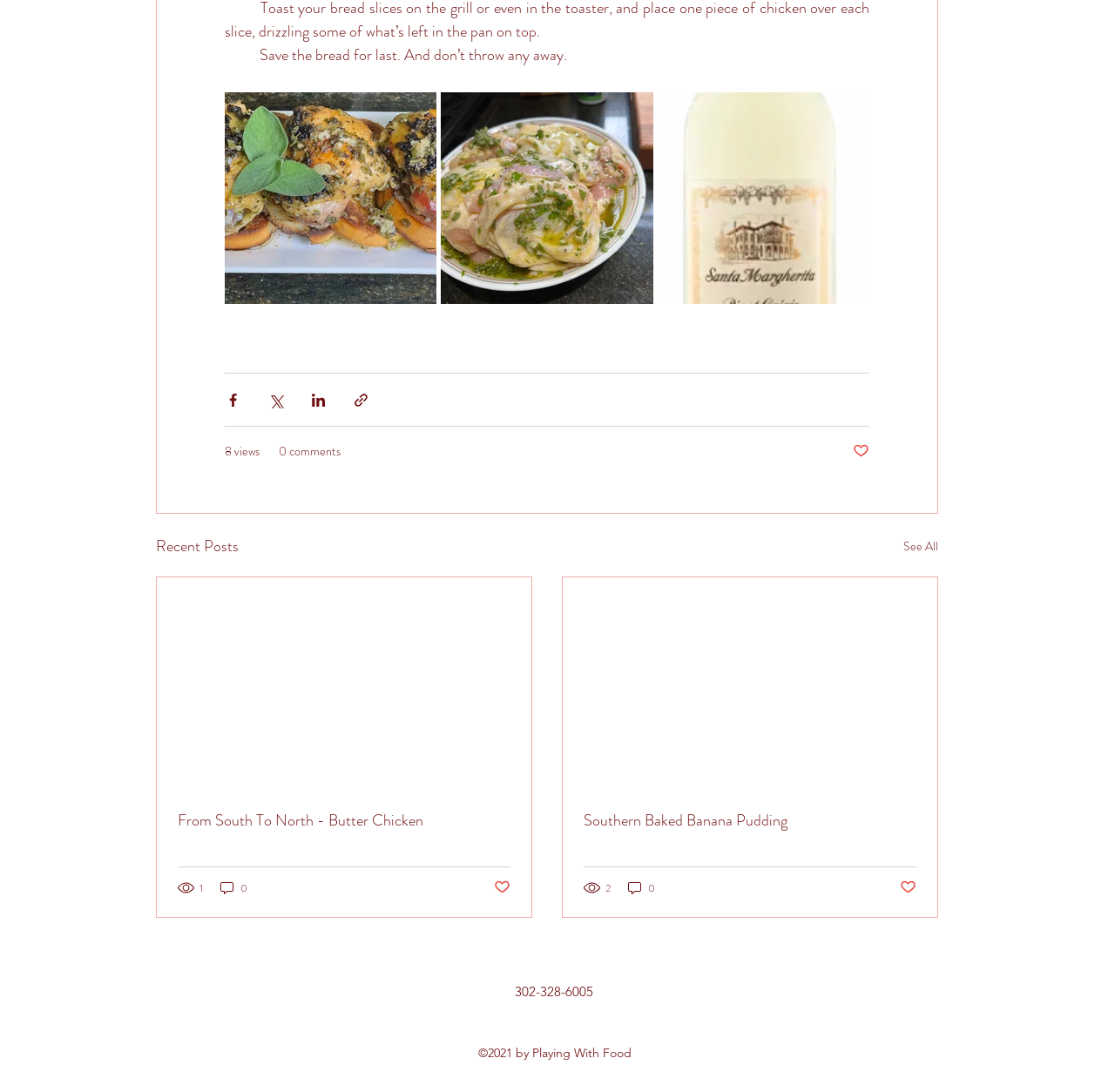Determine the bounding box coordinates of the clickable region to carry out the instruction: "See all recent posts".

[0.81, 0.489, 0.841, 0.512]